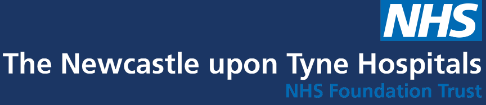What is the background color of the logo?
Based on the screenshot, respond with a single word or phrase.

deep blue